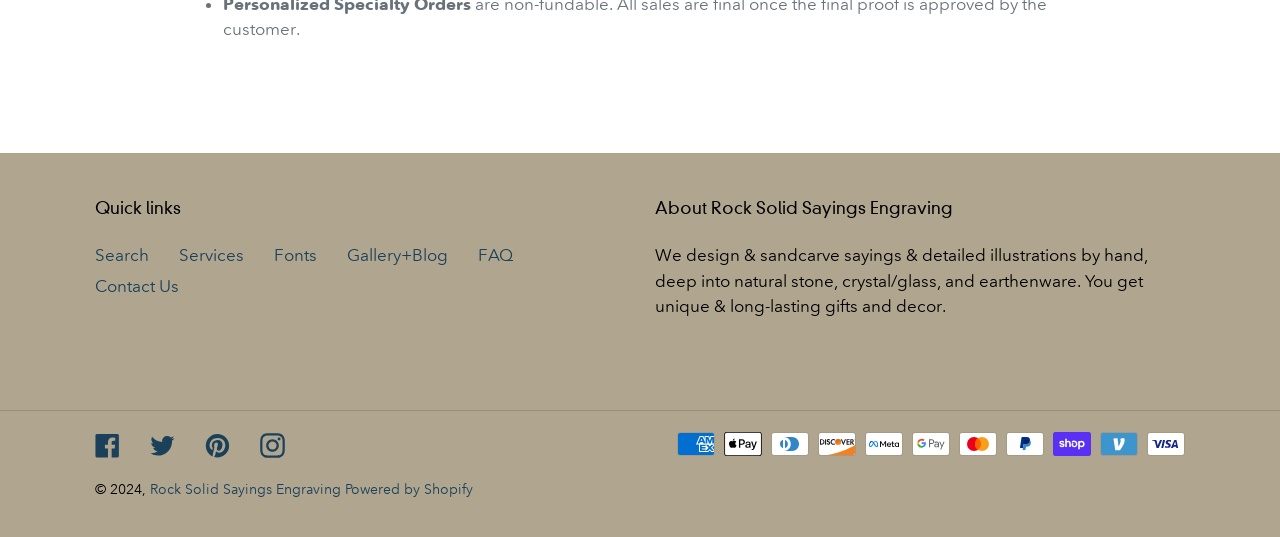Please find and report the bounding box coordinates of the element to click in order to perform the following action: "Search the website". The coordinates should be expressed as four float numbers between 0 and 1, in the format [left, top, right, bottom].

[0.074, 0.457, 0.116, 0.494]